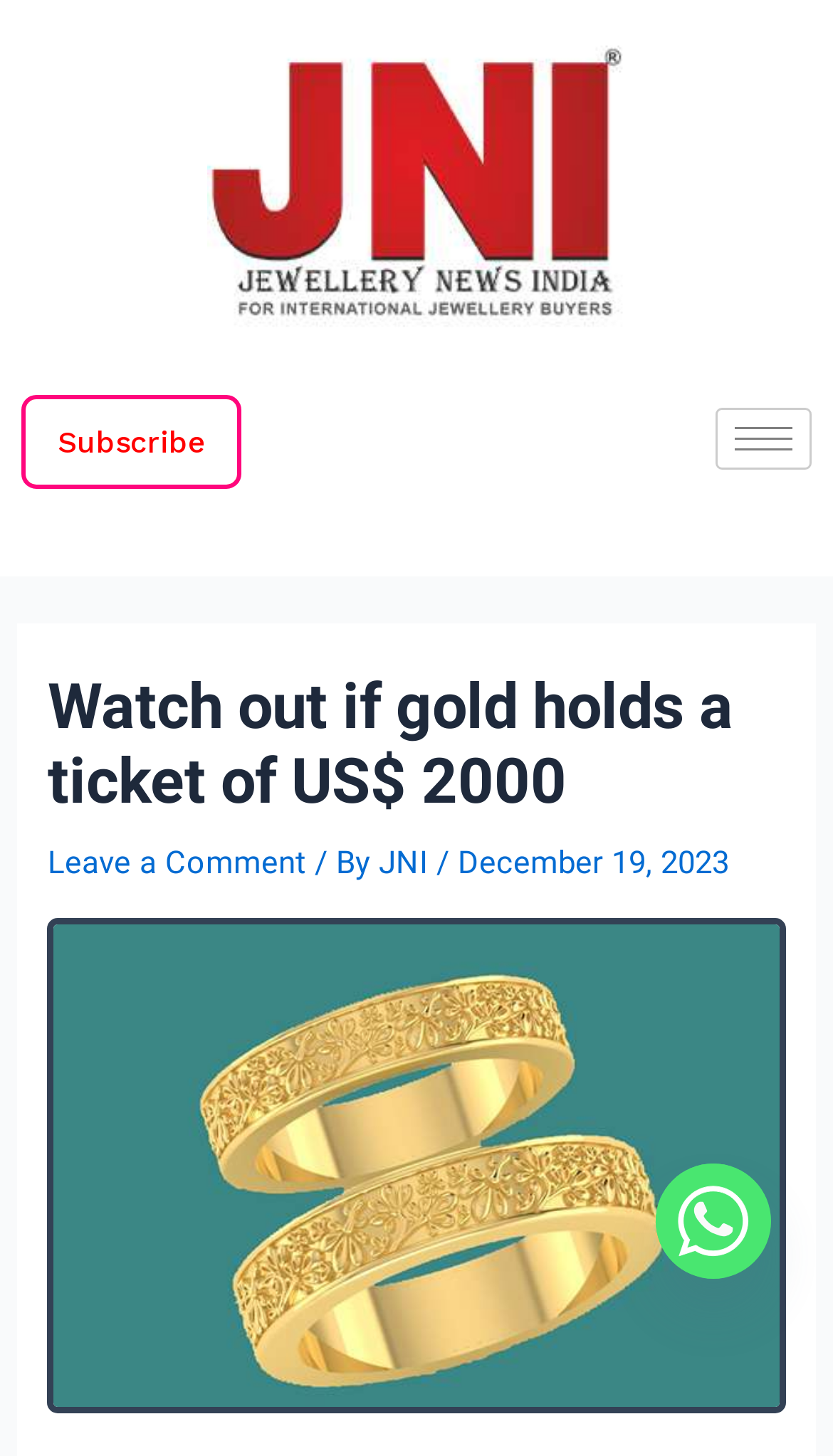Please find the bounding box coordinates in the format (top-left x, top-left y, bottom-right x, bottom-right y) for the given element description. Ensure the coordinates are floating point numbers between 0 and 1. Description: Leave a Comment

[0.058, 0.579, 0.368, 0.605]